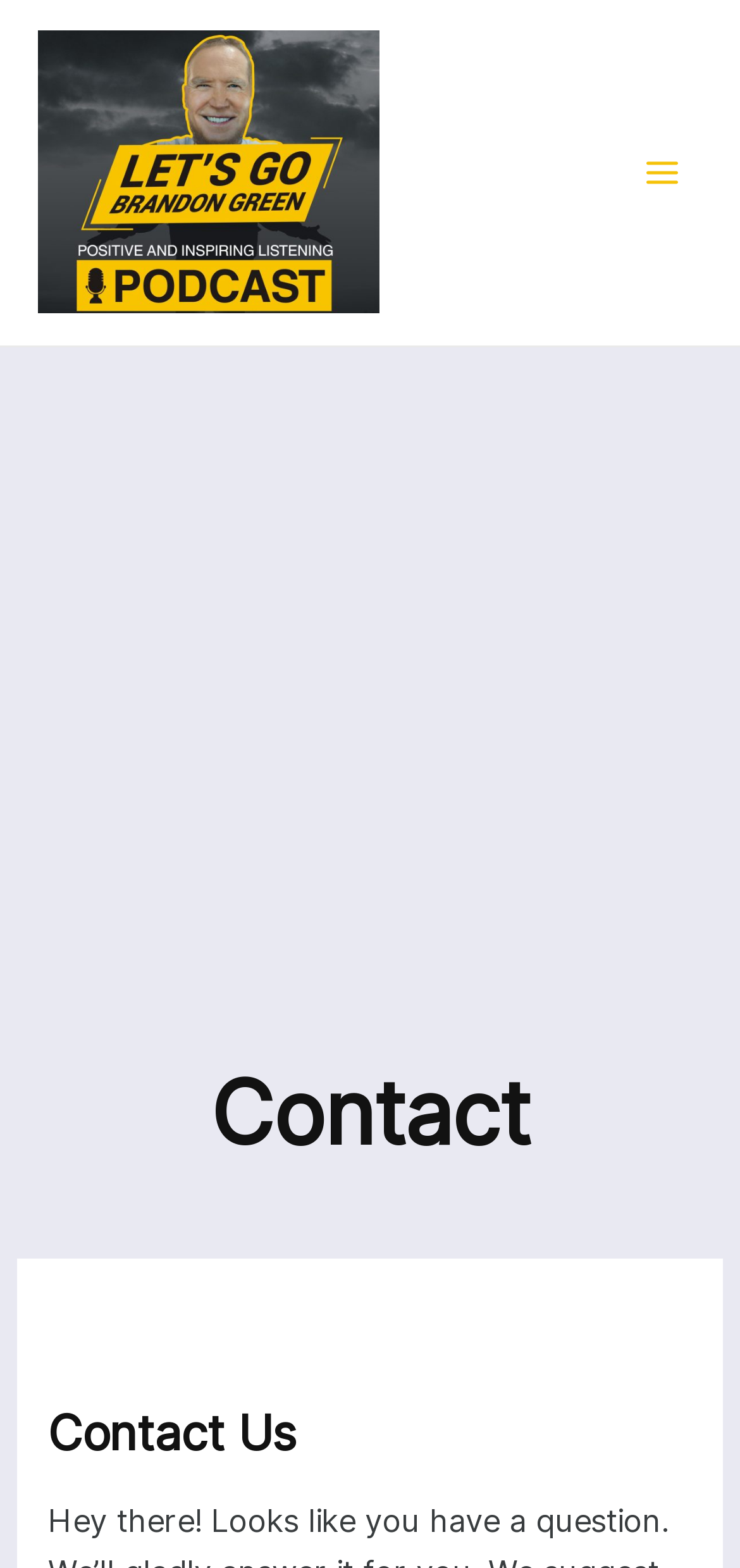Refer to the screenshot and answer the following question in detail:
What is the name of the person on the webpage?

The name of the person on the webpage is BRANDON GREEN, which is obtained from the link and image elements with the same name, located at the top of the webpage.